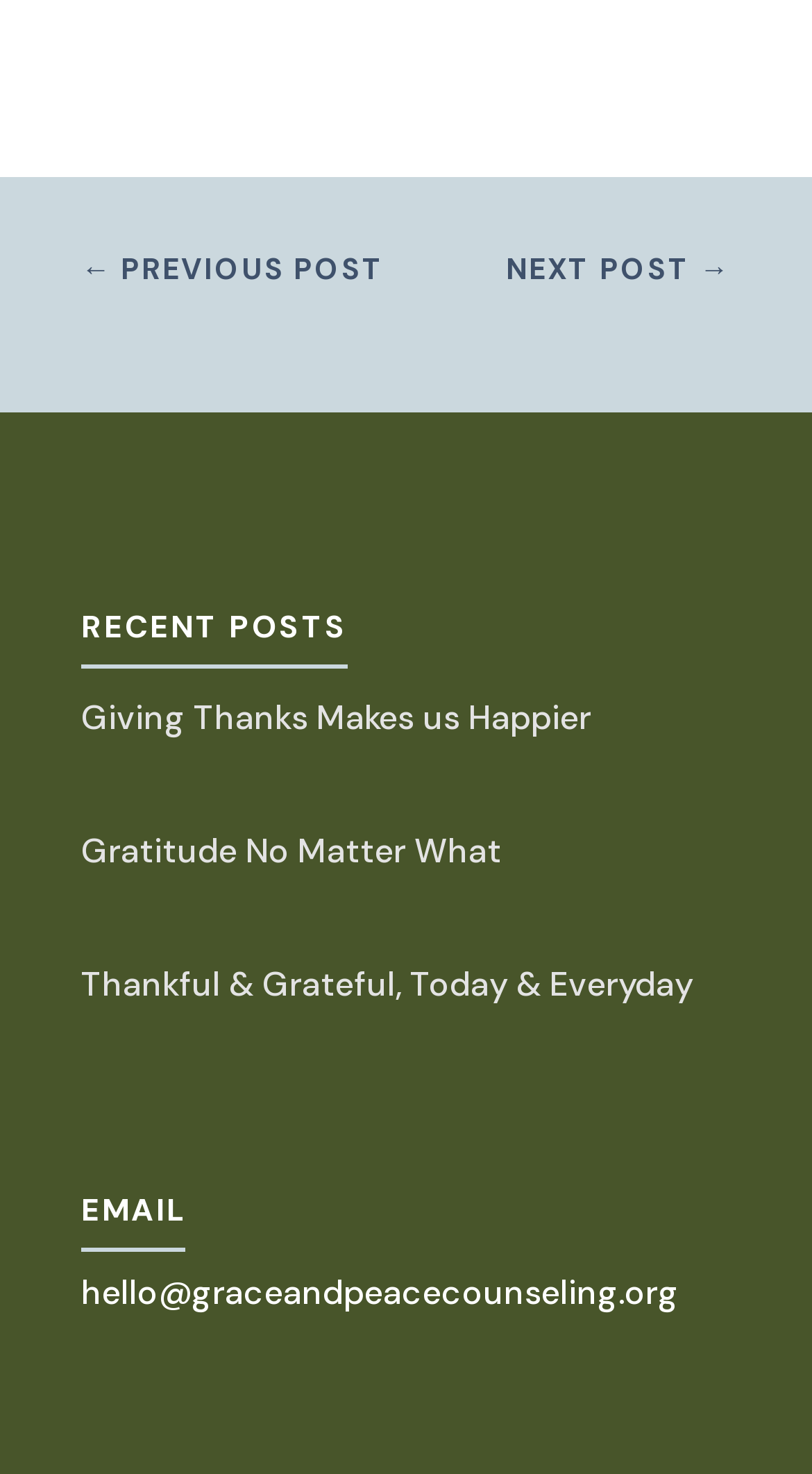Identify the bounding box of the HTML element described here: "hello@graceandpeacecounseling.org". Provide the coordinates as four float numbers between 0 and 1: [left, top, right, bottom].

[0.1, 0.861, 0.836, 0.891]